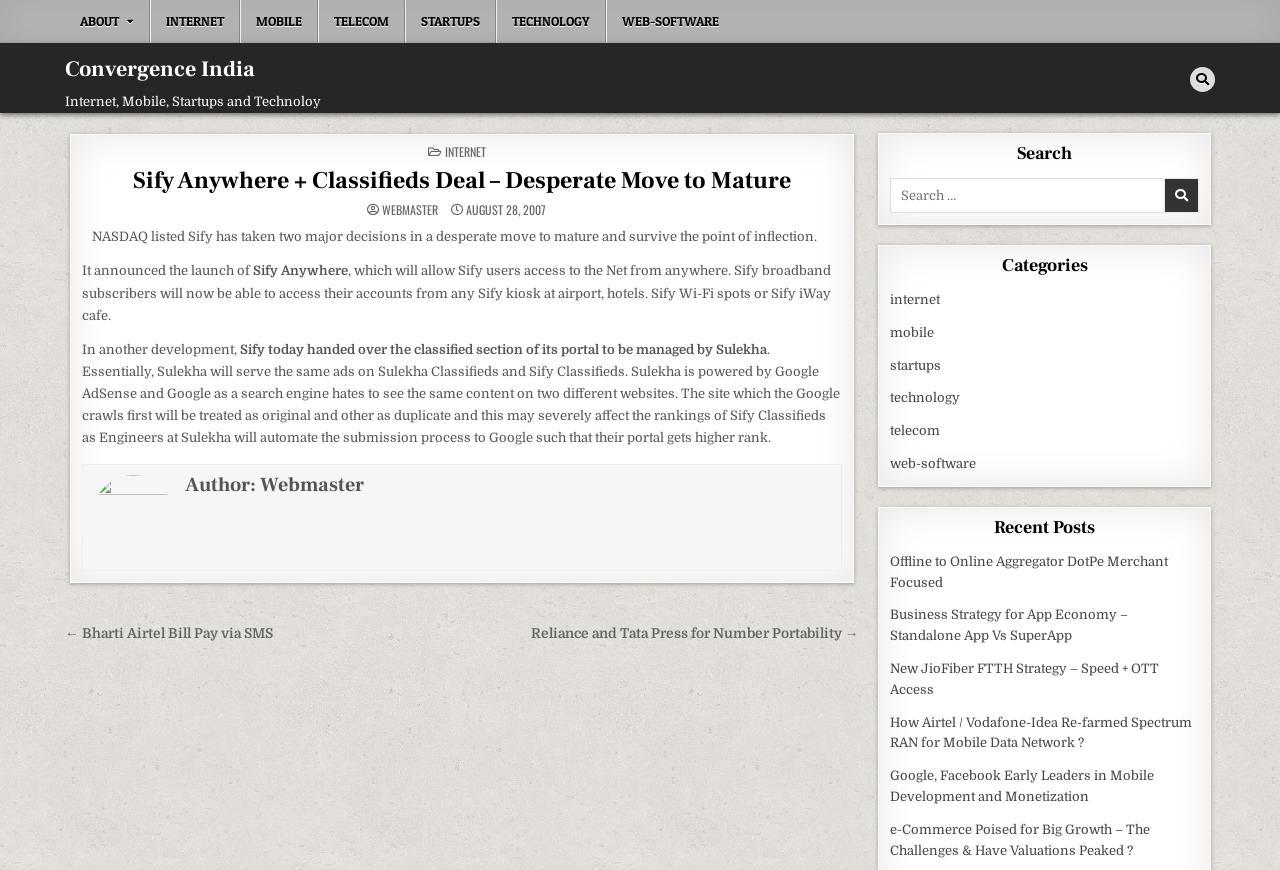Please locate the bounding box coordinates of the element that needs to be clicked to achieve the following instruction: "Click on the 'ABOUT' link". The coordinates should be four float numbers between 0 and 1, i.e., [left, top, right, bottom].

[0.051, 0.0, 0.117, 0.049]